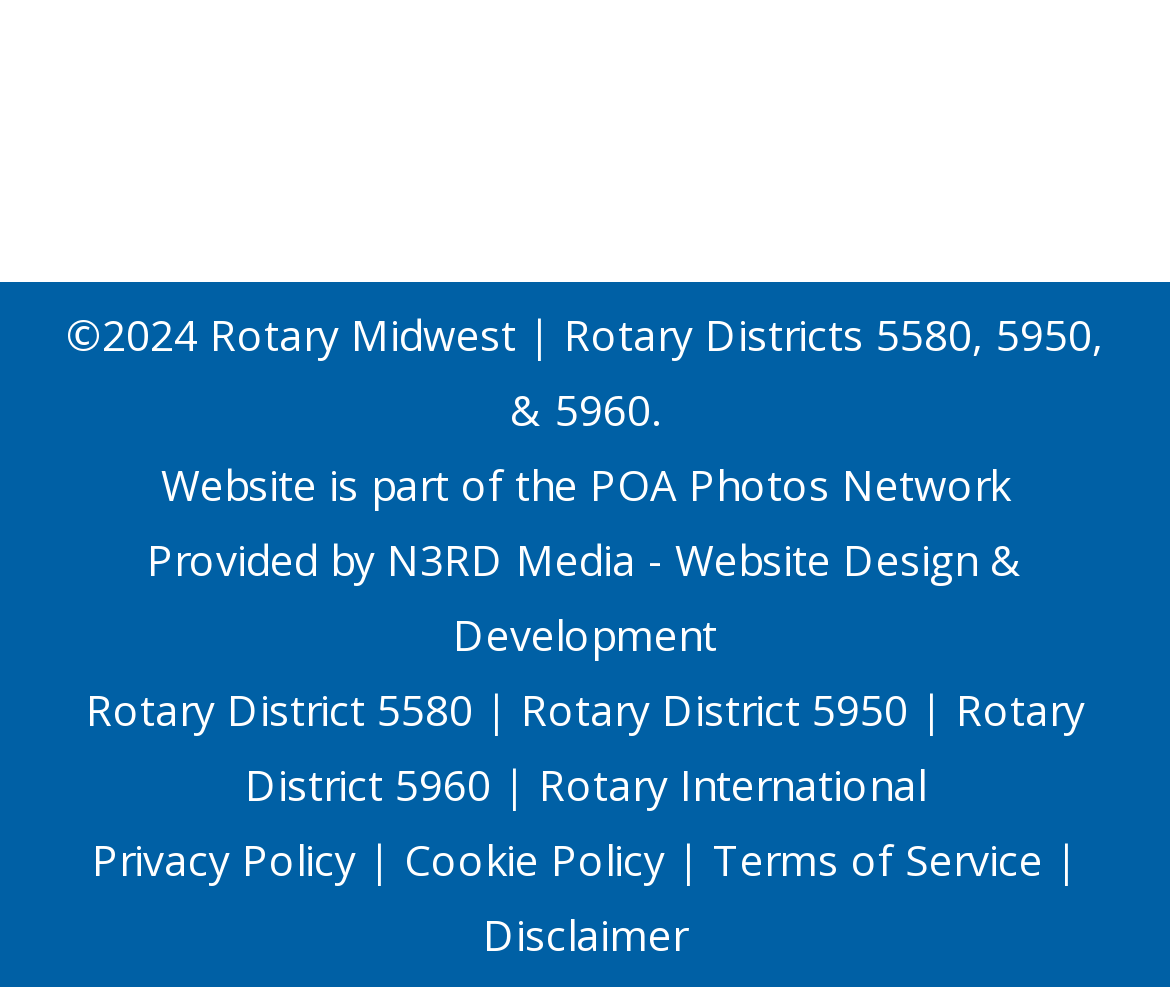What is the name of the website design and development company?
Analyze the image and provide a thorough answer to the question.

I found the name of the website design and development company by looking at the link element with the text 'N3RD Media - Website Design & Development' which is a child of the contentinfo element.